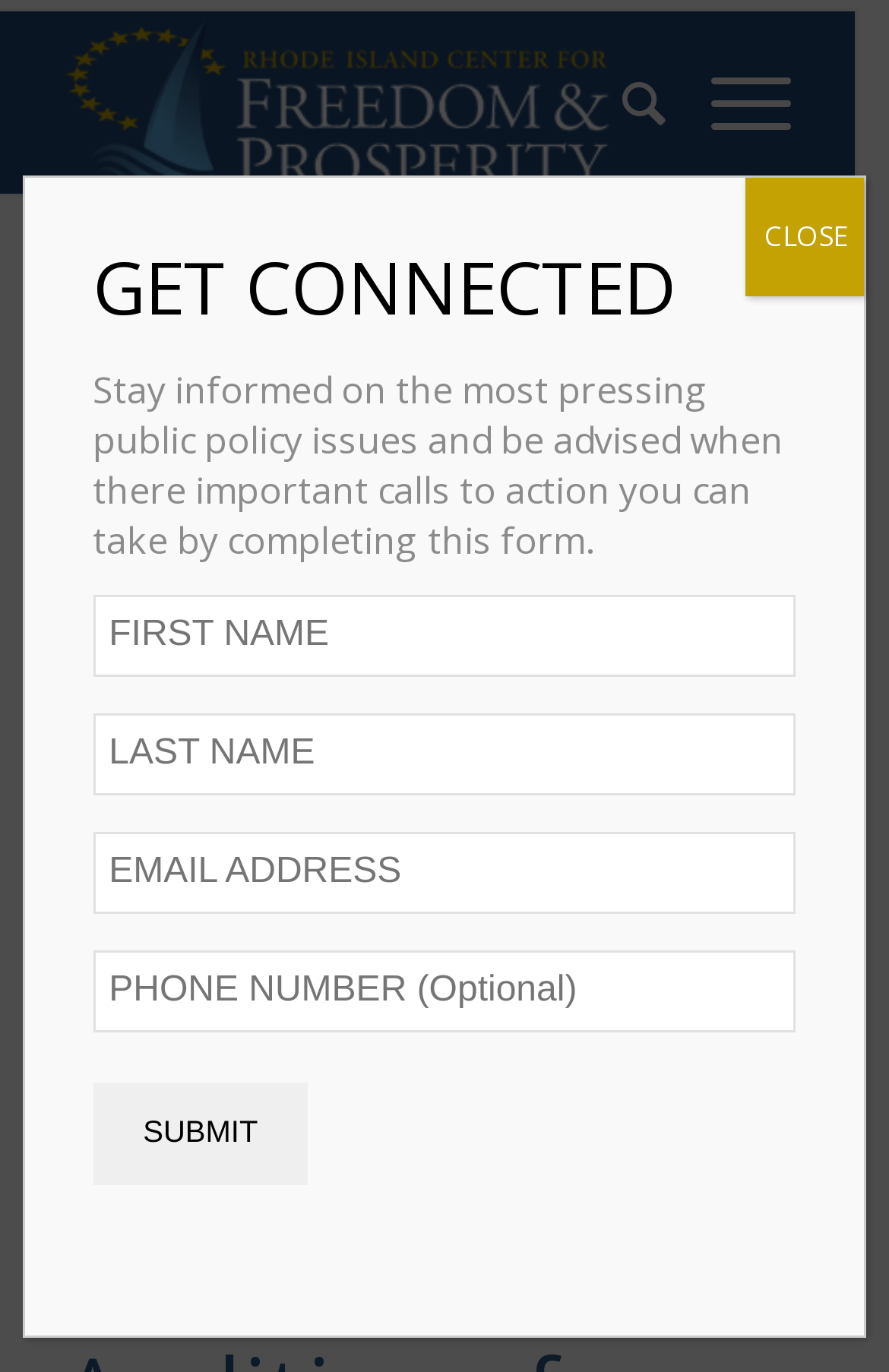Identify the bounding box coordinates for the element you need to click to achieve the following task: "view the change log". The coordinates must be four float values ranging from 0 to 1, formatted as [left, top, right, bottom].

None